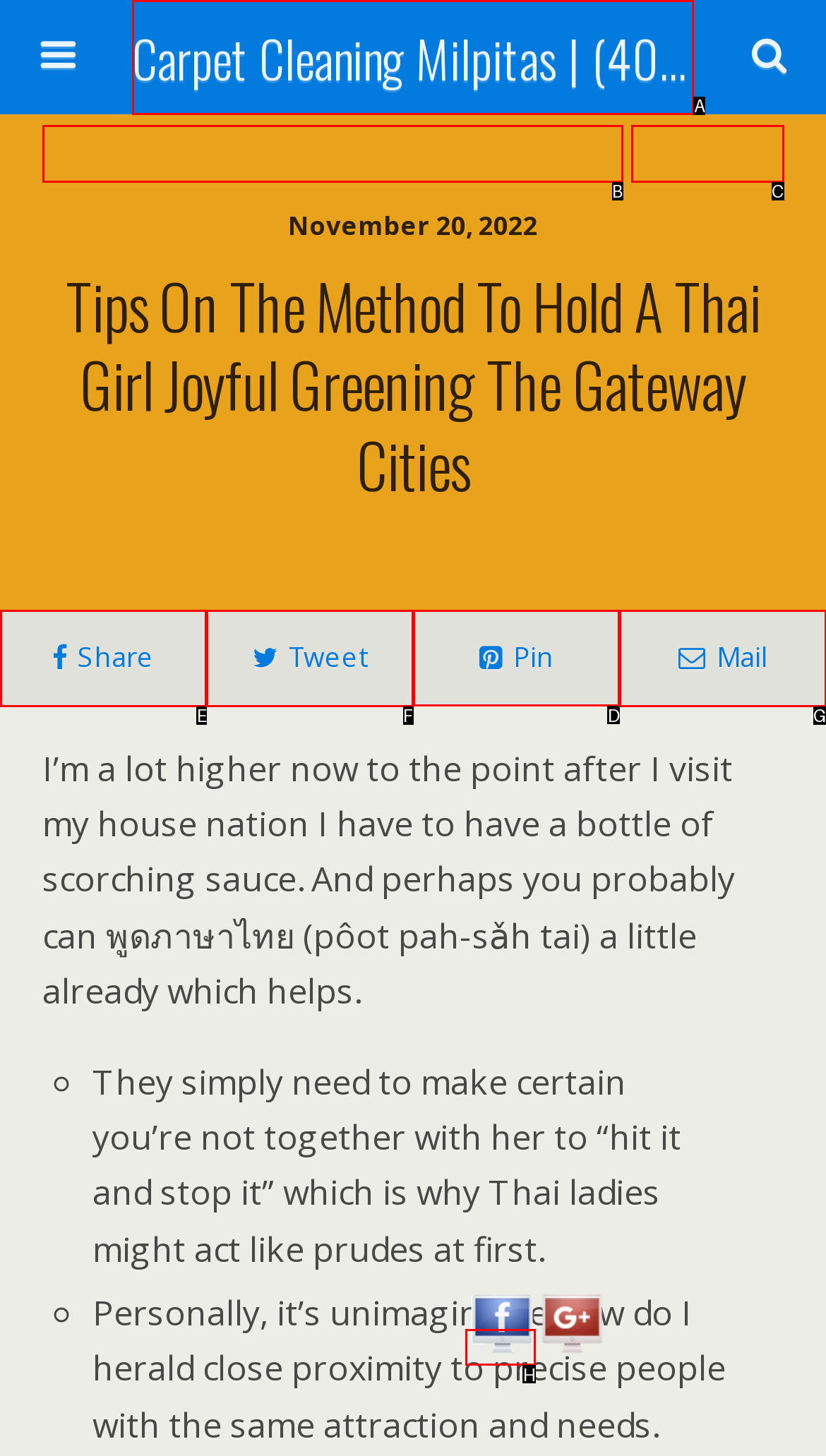Identify the HTML element to click to fulfill this task: Click Pin
Answer with the letter from the given choices.

D